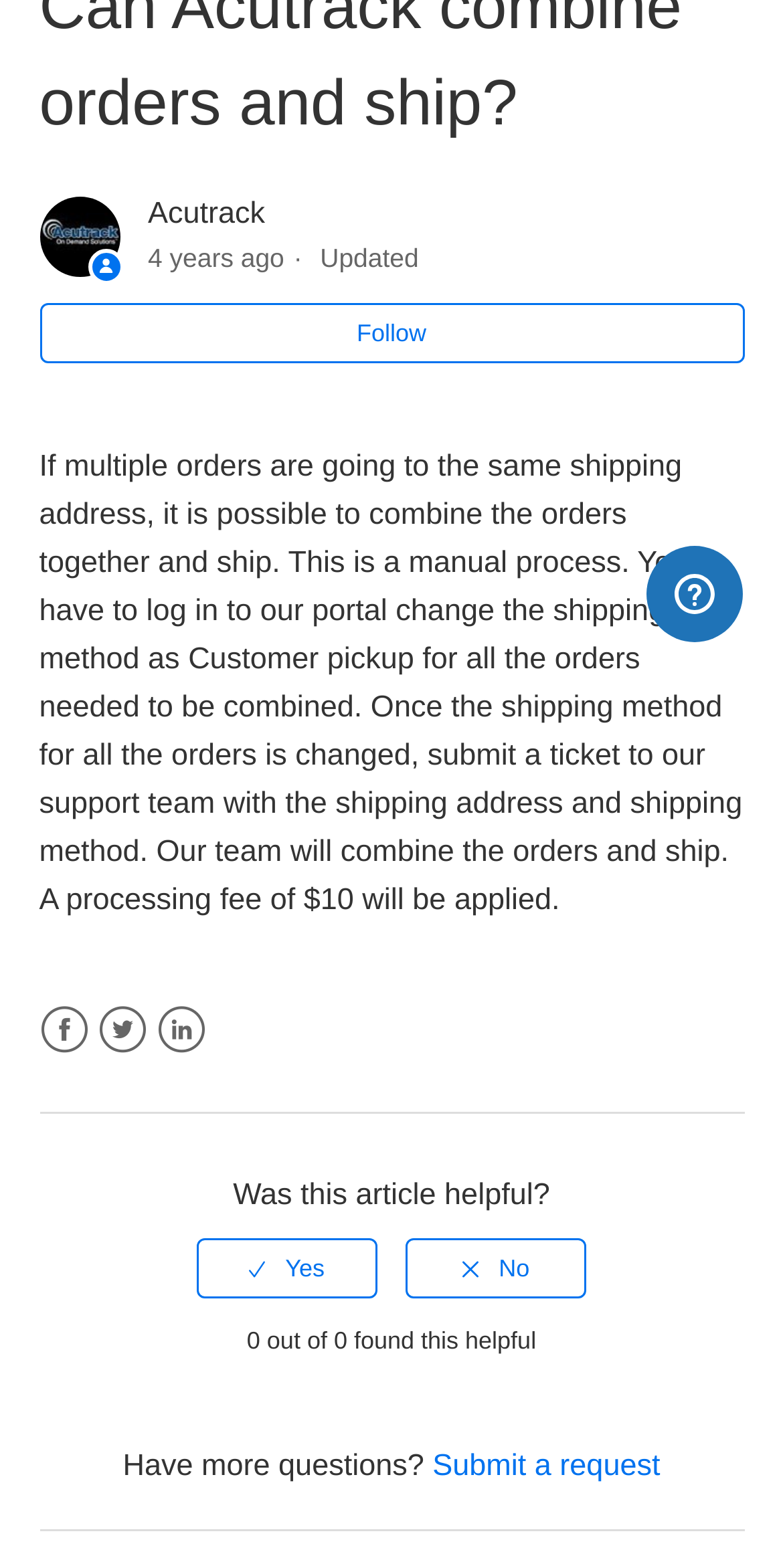Mark the bounding box of the element that matches the following description: "title="No"".

[0.518, 0.79, 0.749, 0.828]